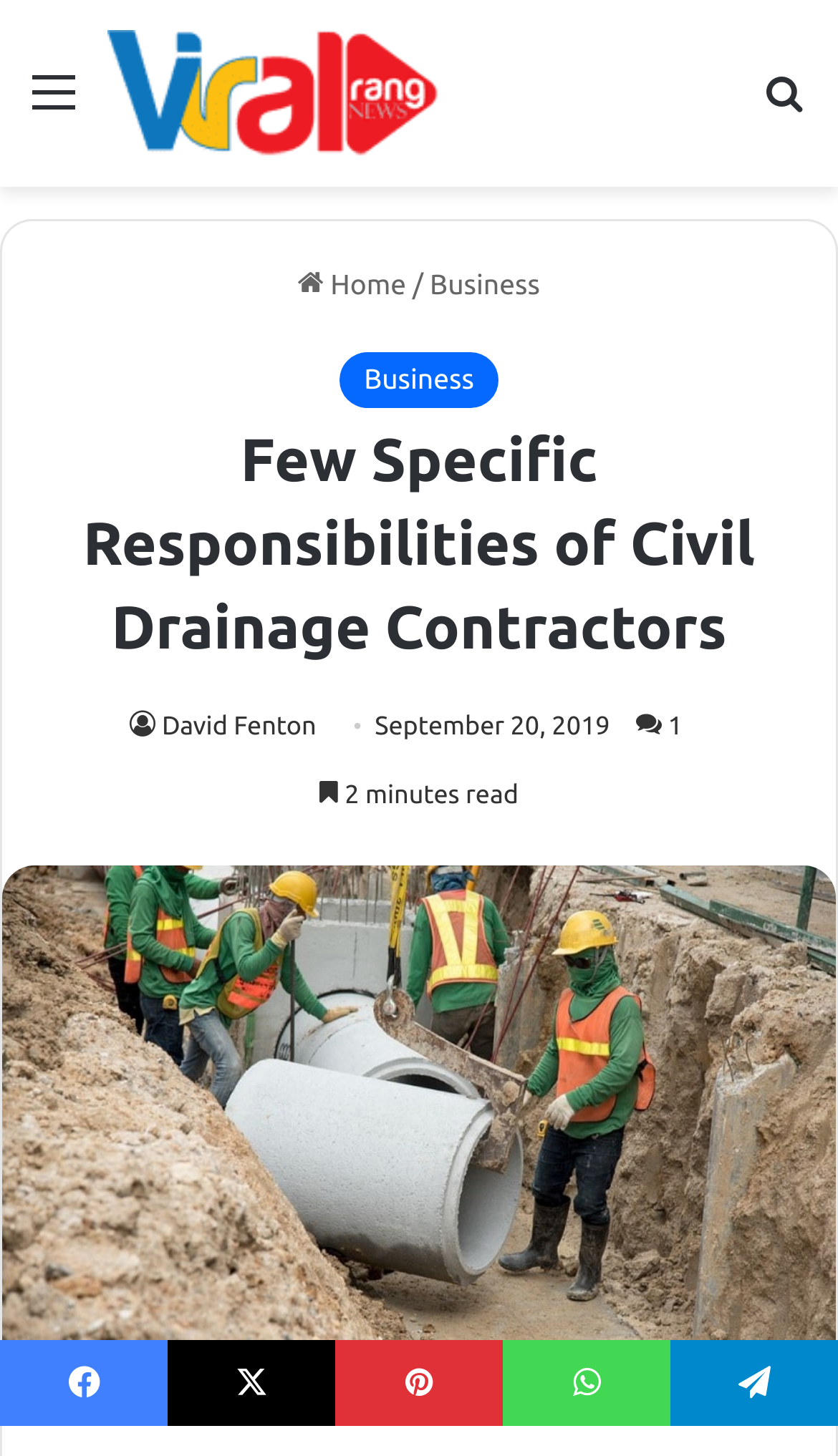How long does it take to read the article?
Look at the image and respond to the question as thoroughly as possible.

The reading time of the article can be found by looking at the static text element that contains the reading time, which is '2 minutes read'.